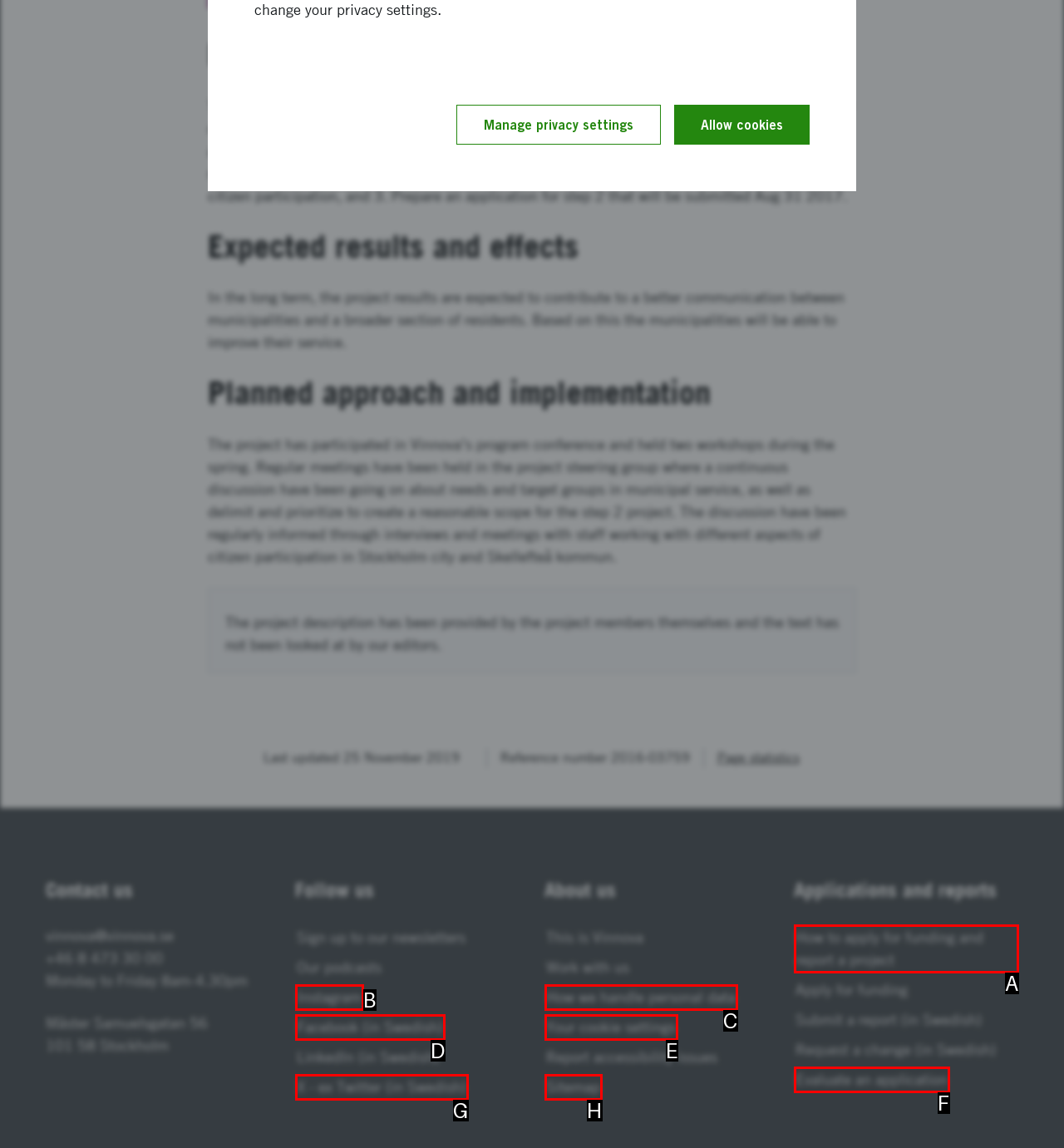Refer to the description: Sitemap and choose the option that best fits. Provide the letter of that option directly from the options.

H